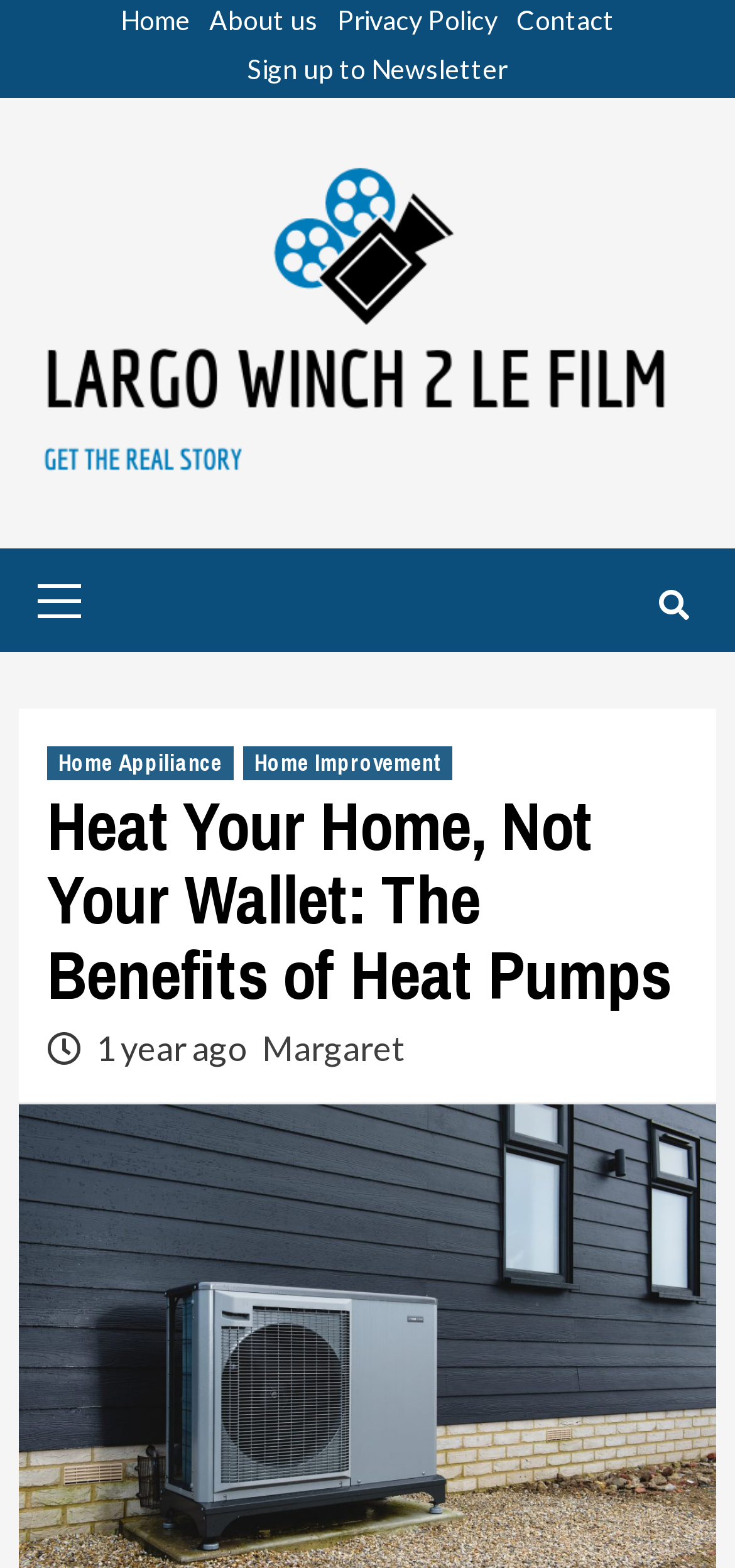Please specify the bounding box coordinates of the region to click in order to perform the following instruction: "go to home page".

[0.164, 0.001, 0.259, 0.031]